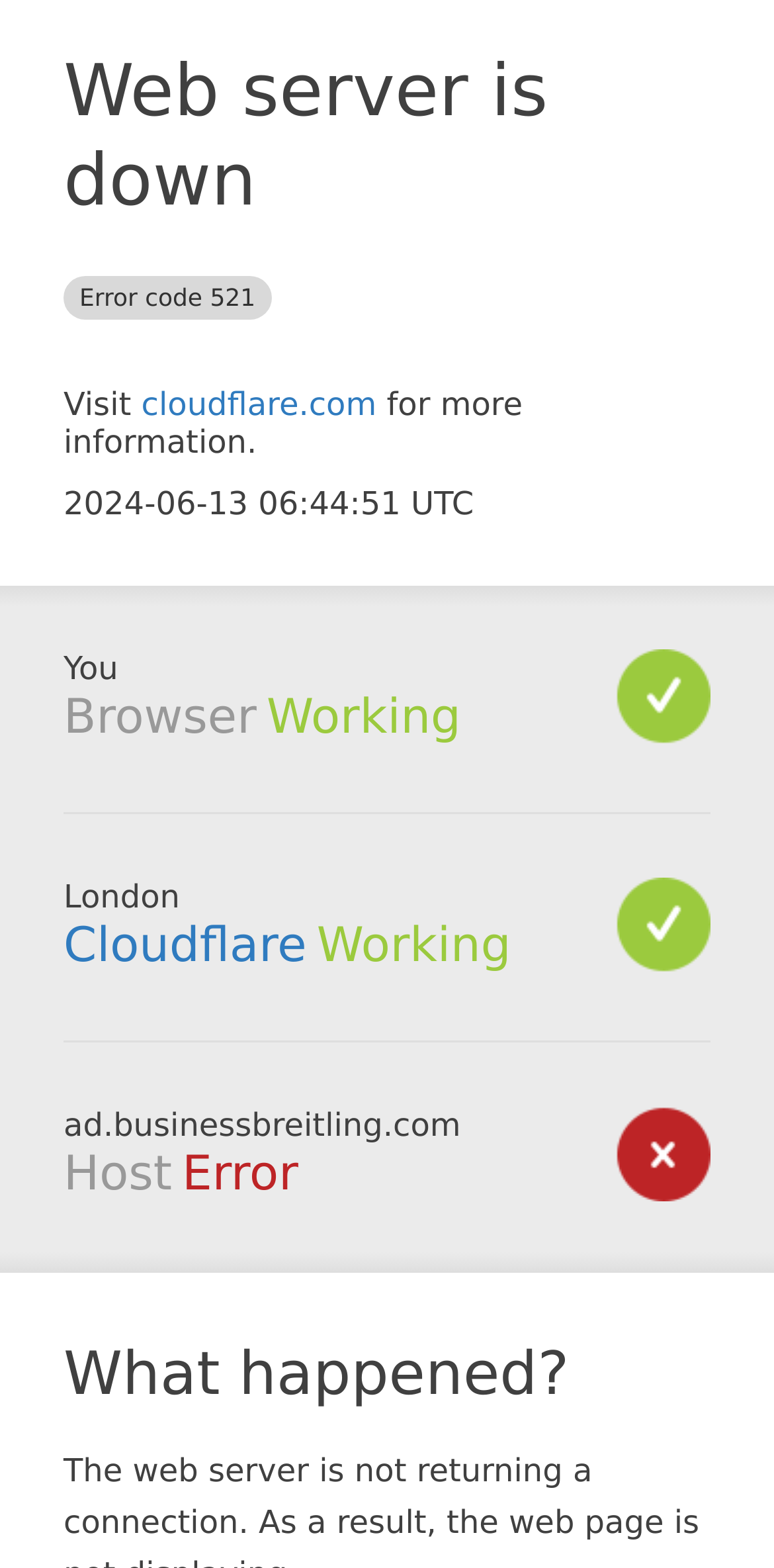What is the error code?
Examine the image and give a concise answer in one word or a short phrase.

521